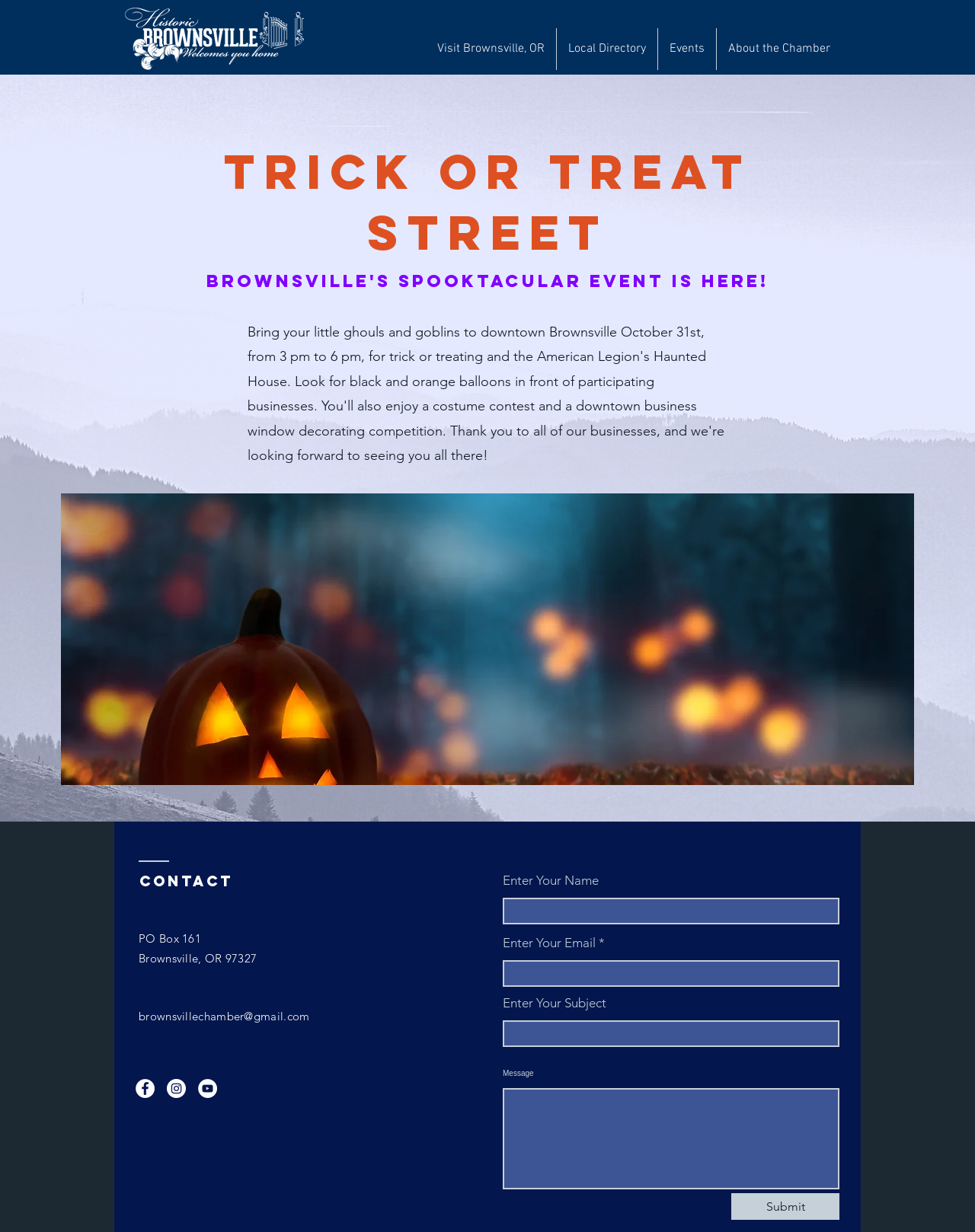Can you specify the bounding box coordinates of the area that needs to be clicked to fulfill the following instruction: "Click on CONTACT"?

None